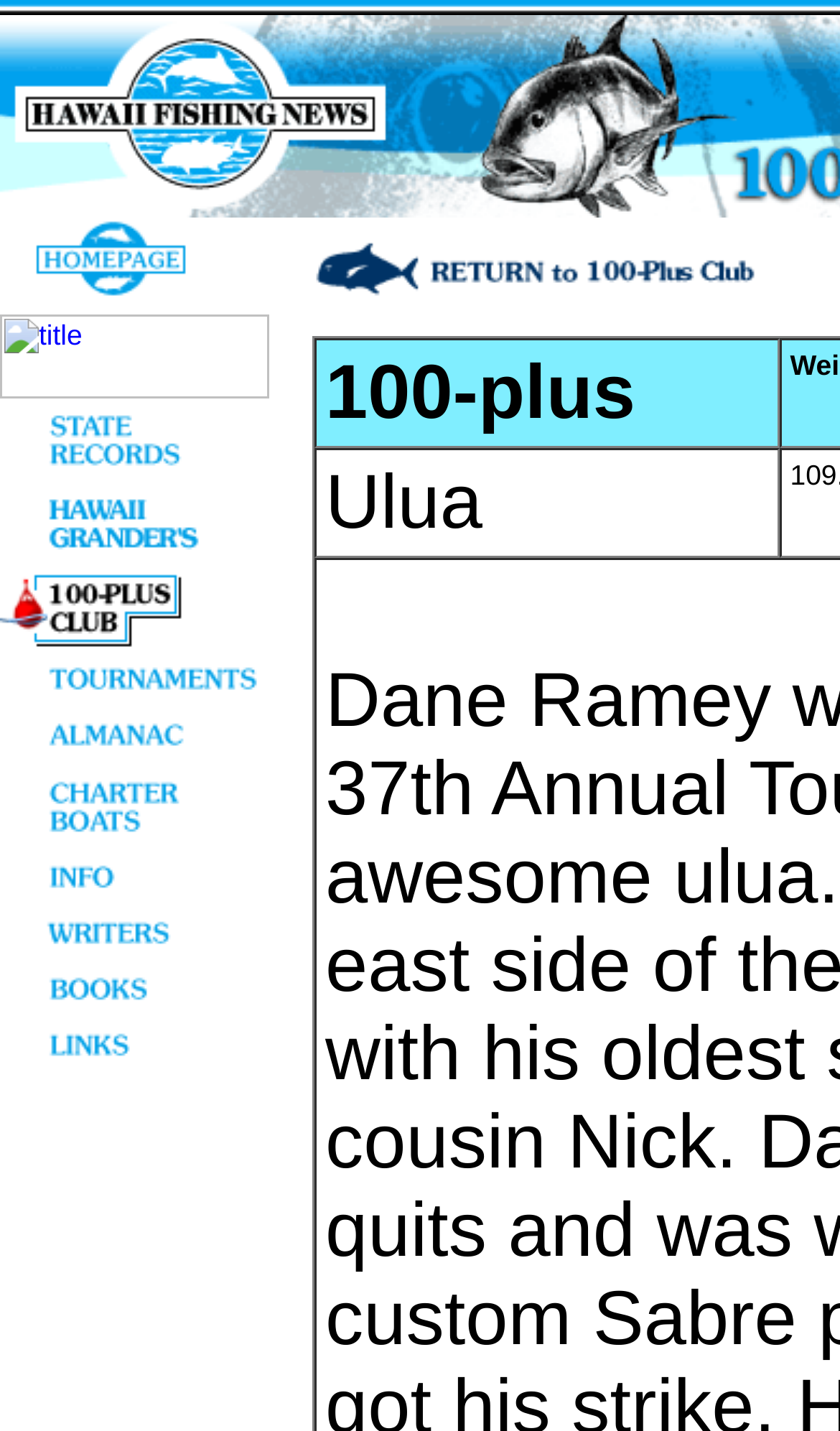Is there a link to 'tournaments'?
Based on the screenshot, provide your answer in one word or phrase.

Yes